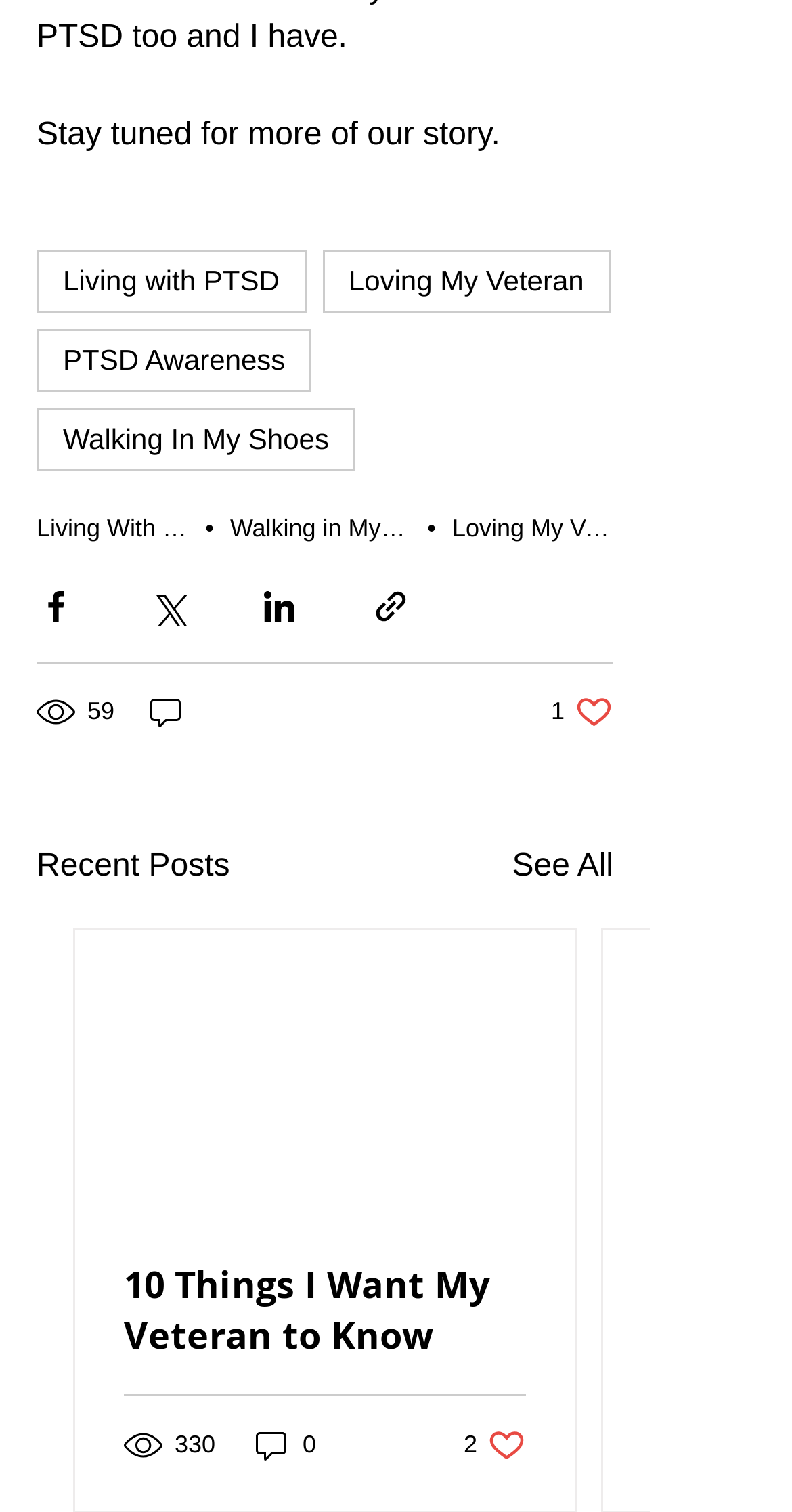How many likes does the first post have?
Please use the visual content to give a single word or phrase answer.

1